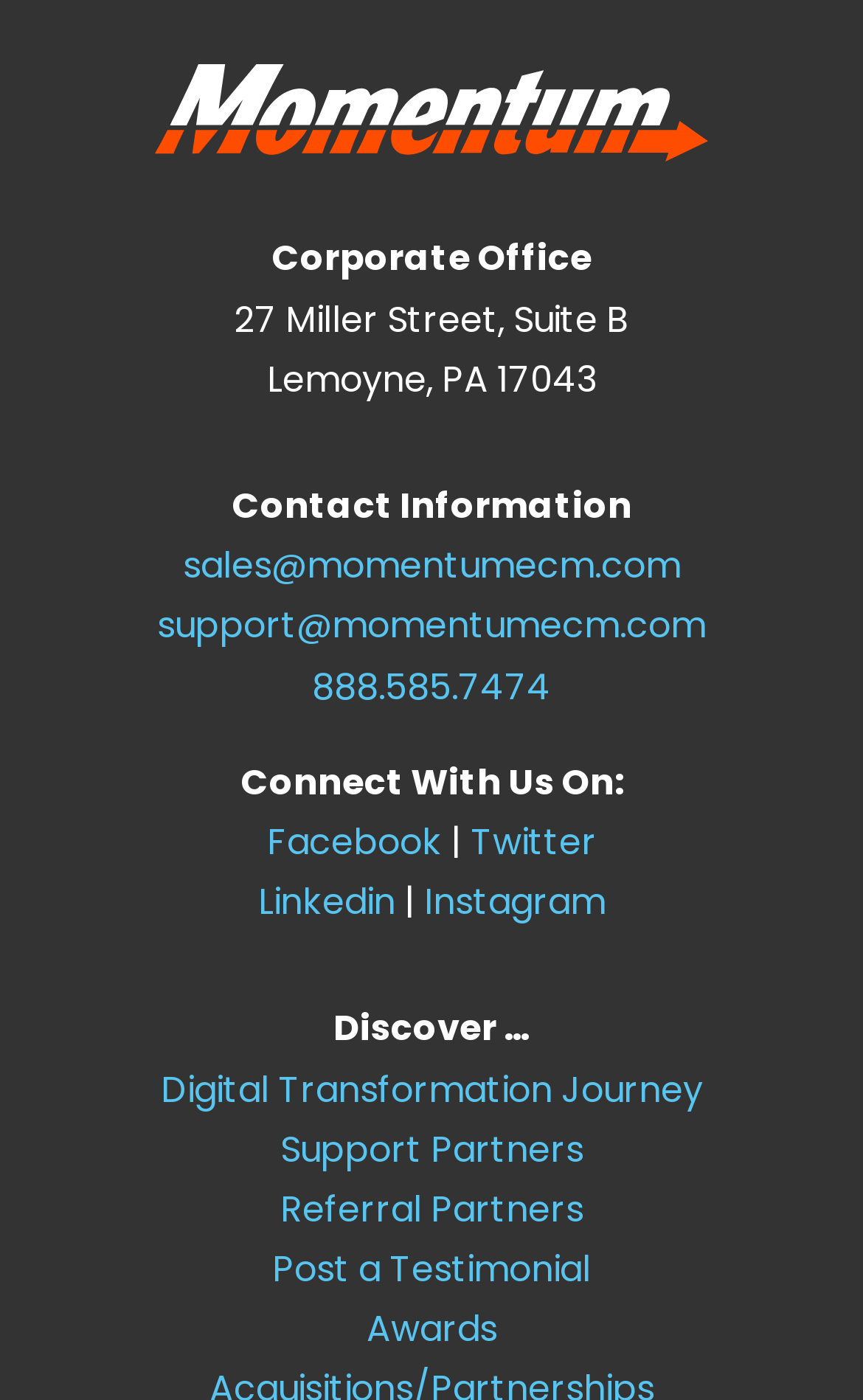Highlight the bounding box coordinates of the element you need to click to perform the following instruction: "View contact information."

[0.268, 0.343, 0.732, 0.379]